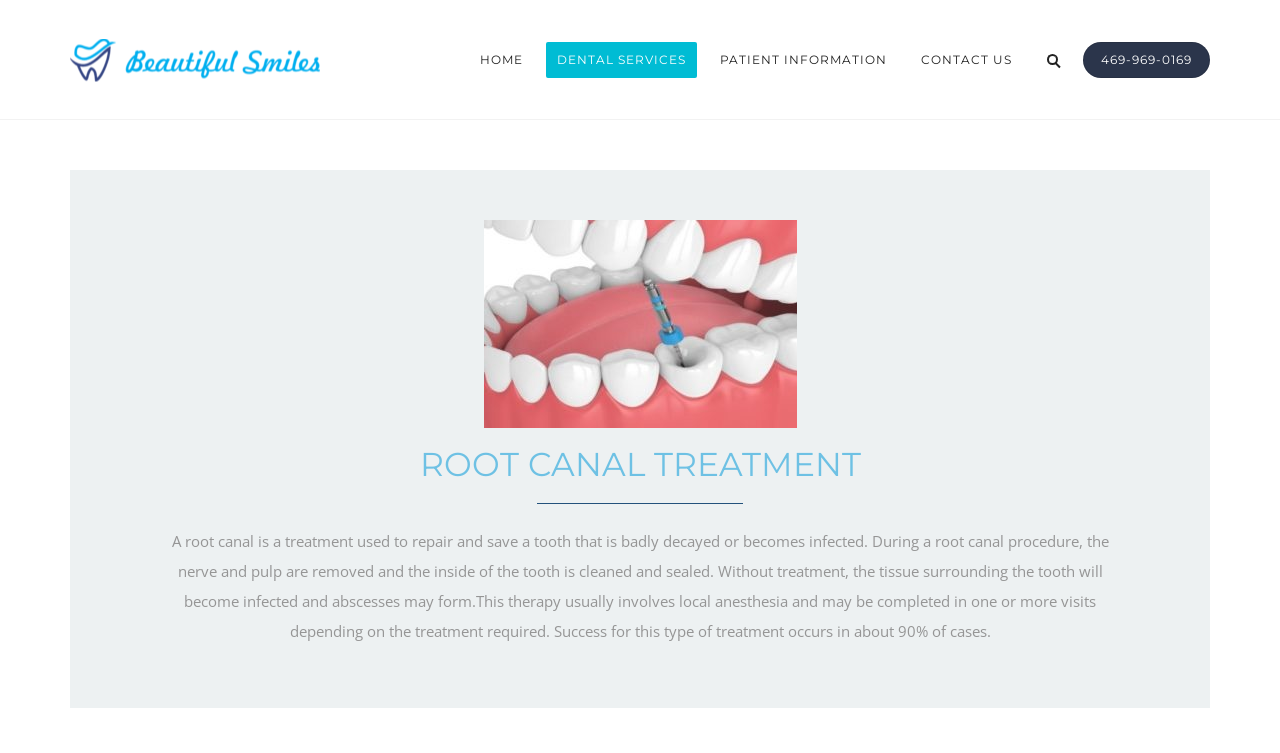How many visits are required for a root canal procedure?
Based on the image, answer the question with as much detail as possible.

According to the webpage, a root canal procedure may be completed in one or more visits depending on the treatment required. This information is provided in the article section of the webpage, which explains the process of the treatment.